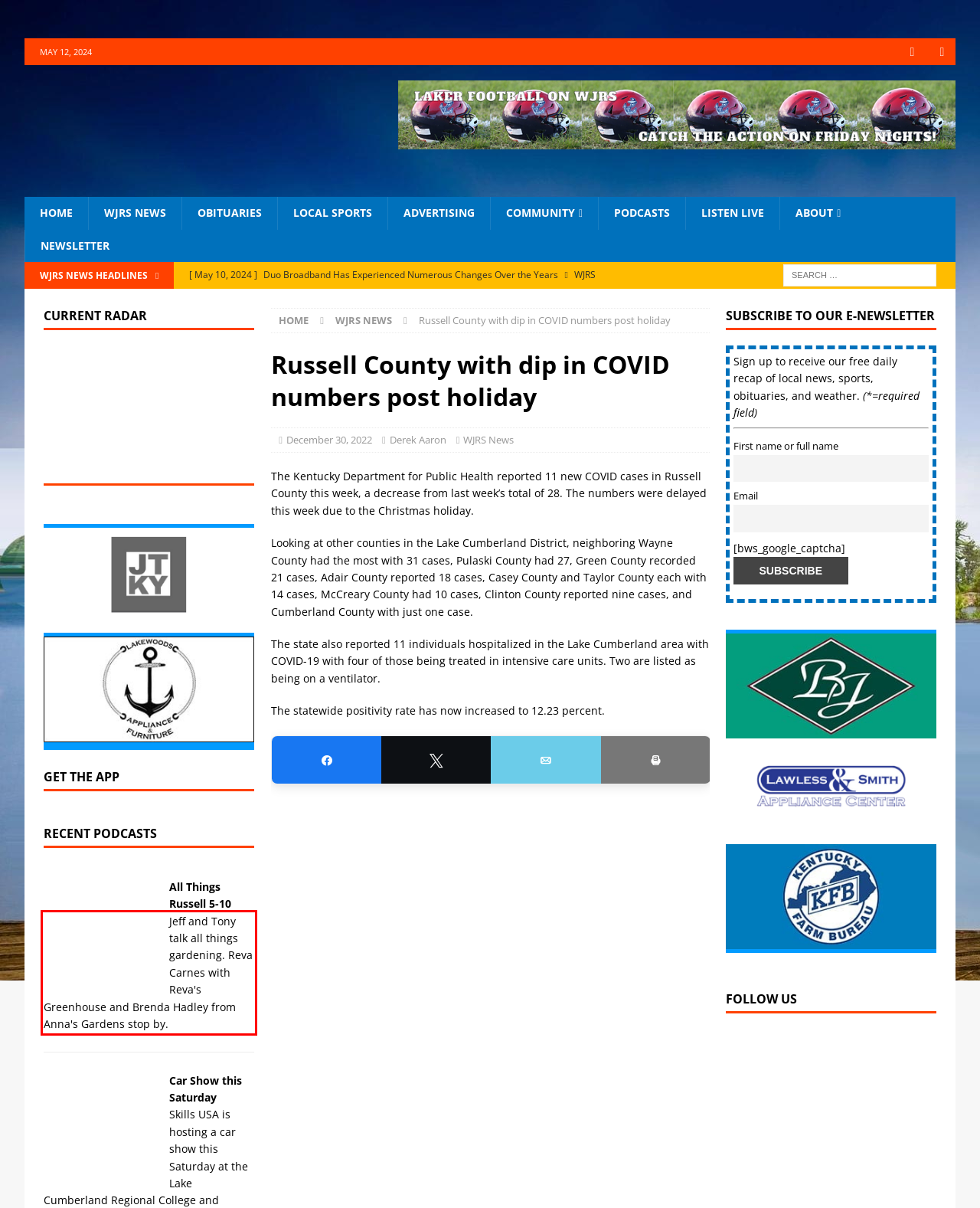Using OCR, extract the text content found within the red bounding box in the given webpage screenshot.

Jeff and Tony talk all things gardening. Reva Carnes with Reva's Greenhouse and Brenda Hadley from Anna's Gardens stop by.